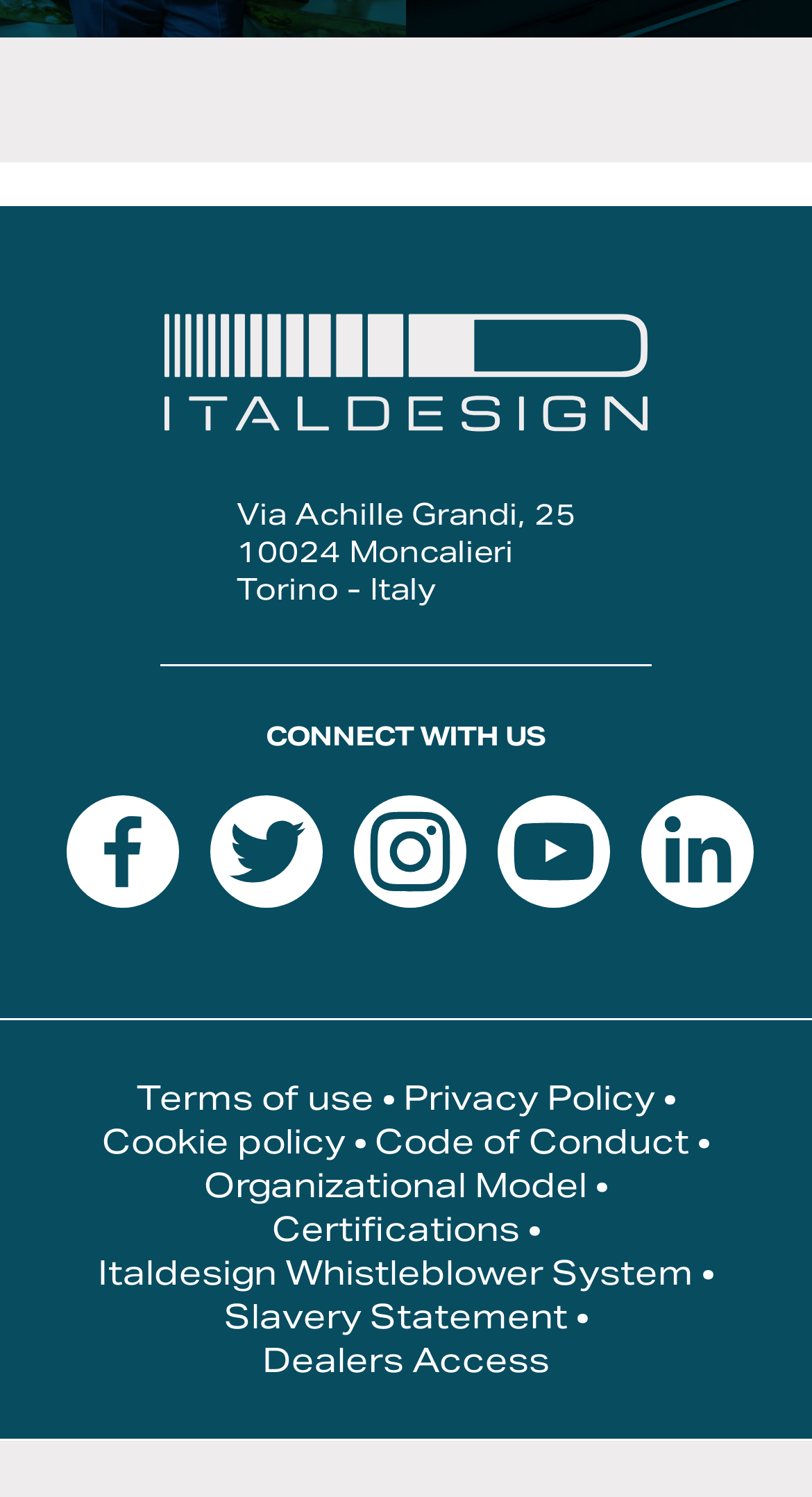What is the company name?
Please describe in detail the information shown in the image to answer the question.

The company name is 'Italdesign' which is mentioned in the link element with the text 'Italdesign' and is located at the top of the webpage.